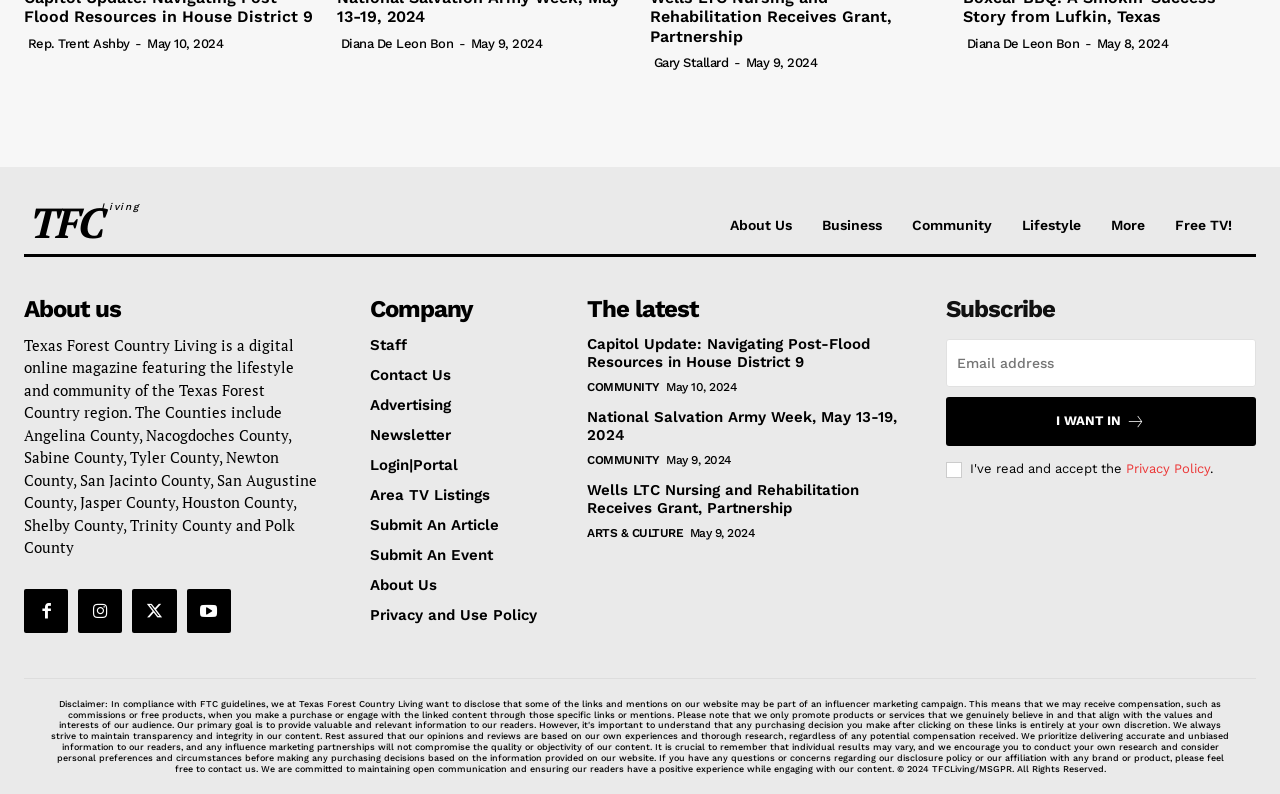Answer with a single word or phrase: 
What is the topic of the article 'Capitol Update: Navigating Post-Flood Resources in House District 9'?

Post-flood resources